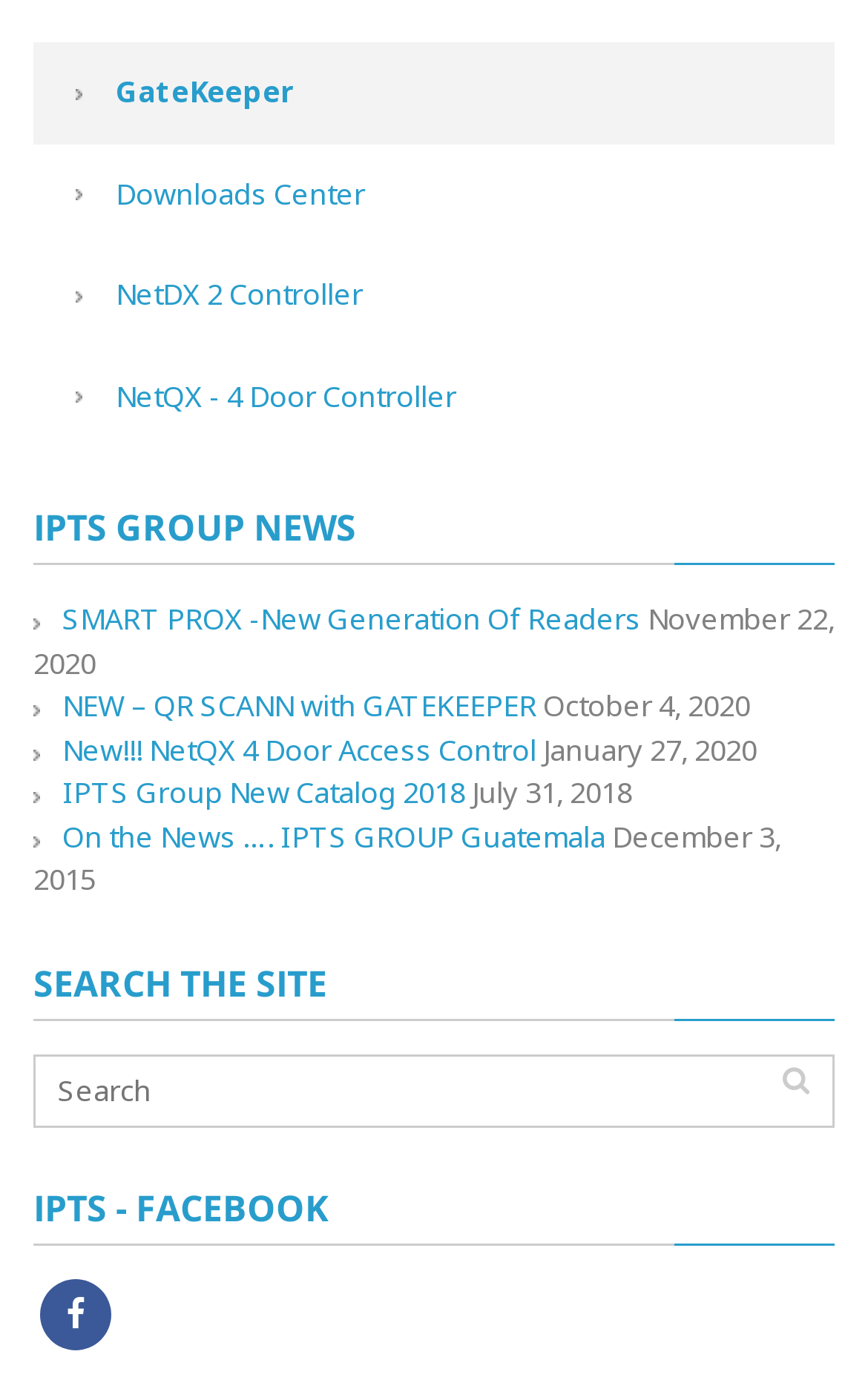Give the bounding box coordinates for this UI element: "Downloads Center". The coordinates should be four float numbers between 0 and 1, arranged as [left, top, right, bottom].

[0.038, 0.103, 0.962, 0.175]